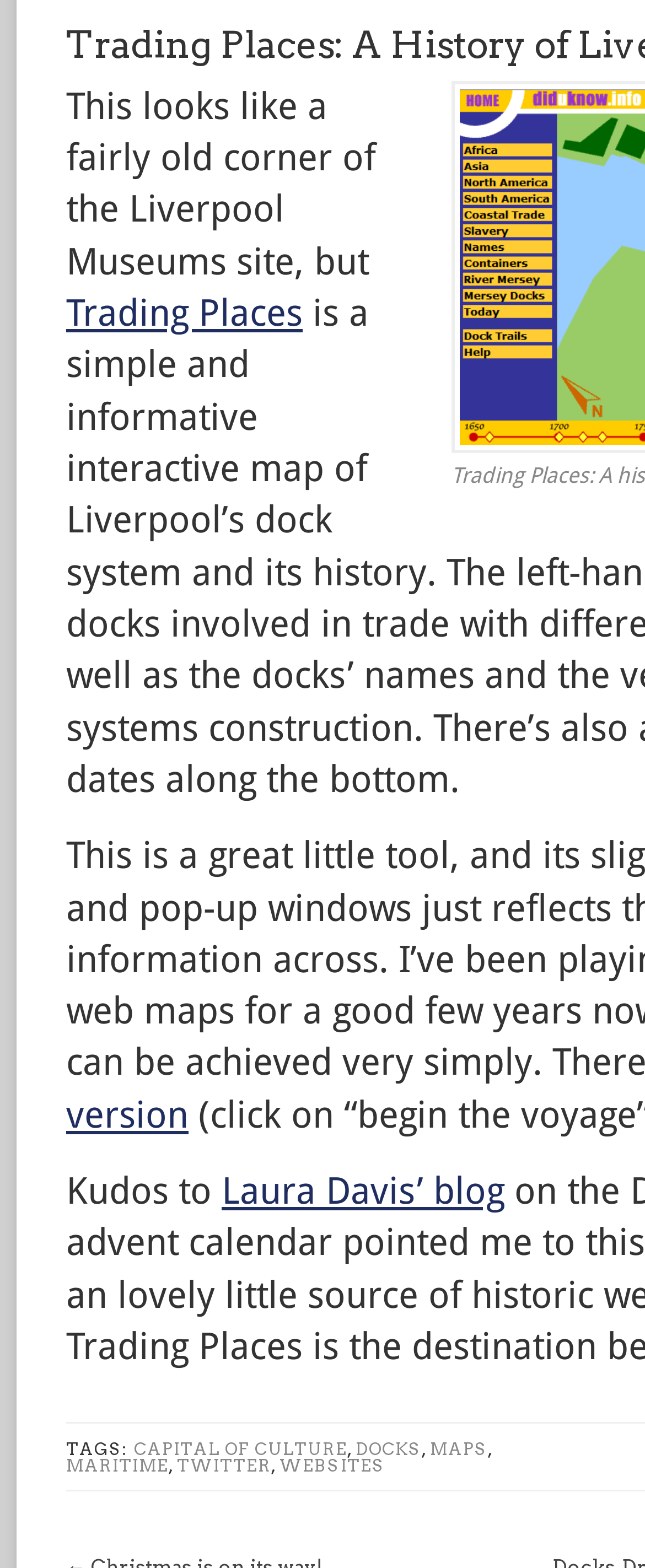How many links are there in the TAGS section?
Use the image to give a comprehensive and detailed response to the question.

The answer can be found by counting the number of link elements in the TAGS section. There are 5 links: 'CAPITAL OF CULTURE', 'DOCKS', 'MAPS', 'MARITIME', and 'TWITTER'.